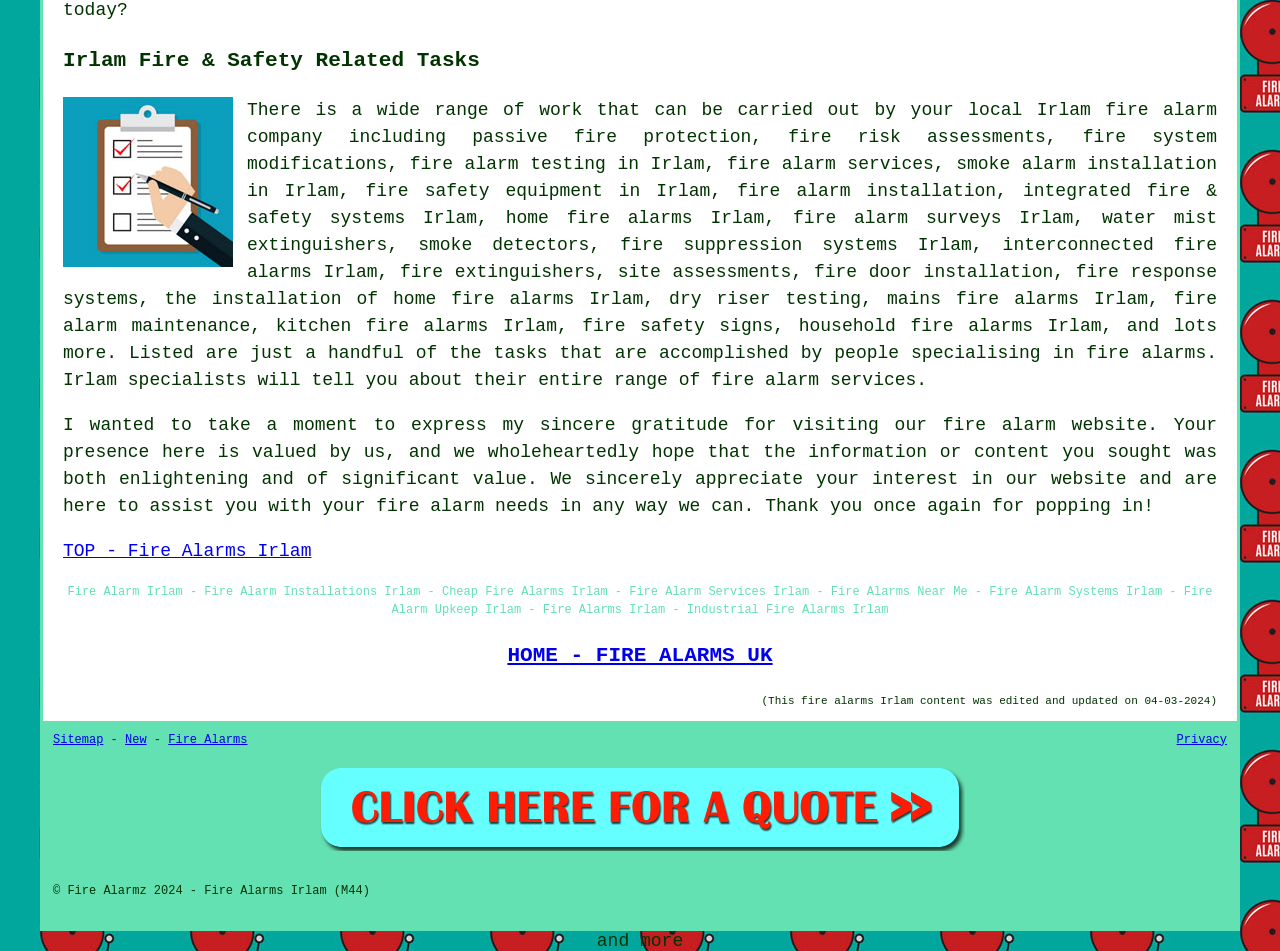Can I get a quote for fire alarms on this webpage?
From the image, provide a succinct answer in one word or a short phrase.

Yes